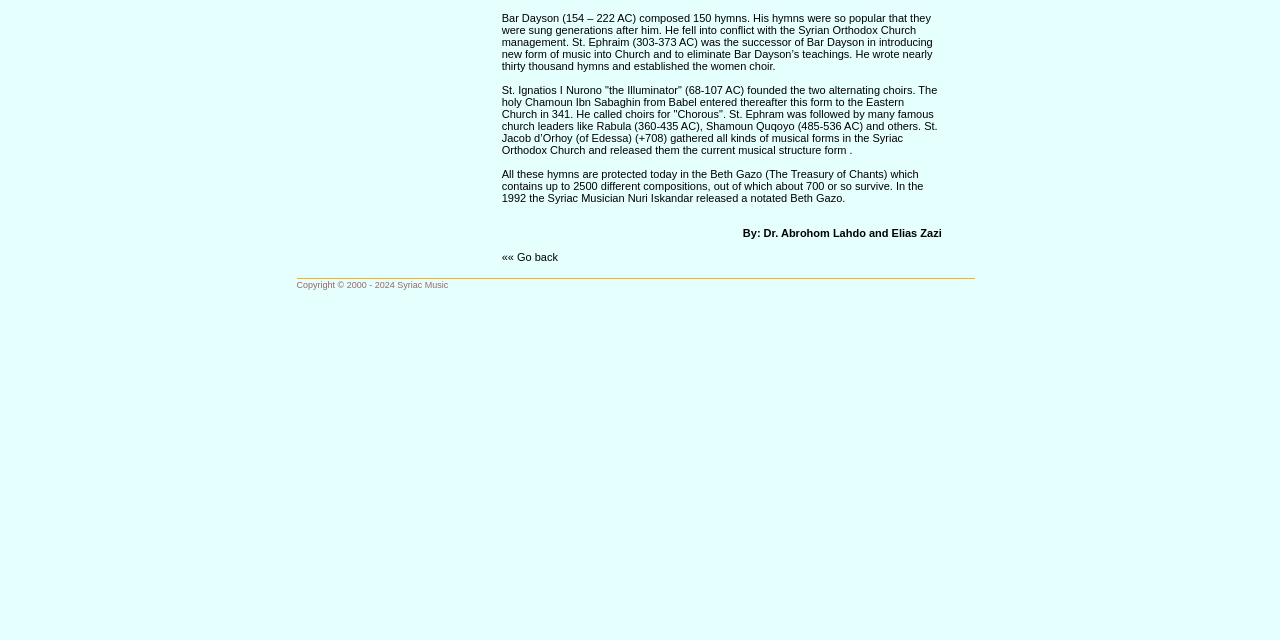Locate the bounding box of the UI element with the following description: "Go back".

[0.404, 0.392, 0.436, 0.411]